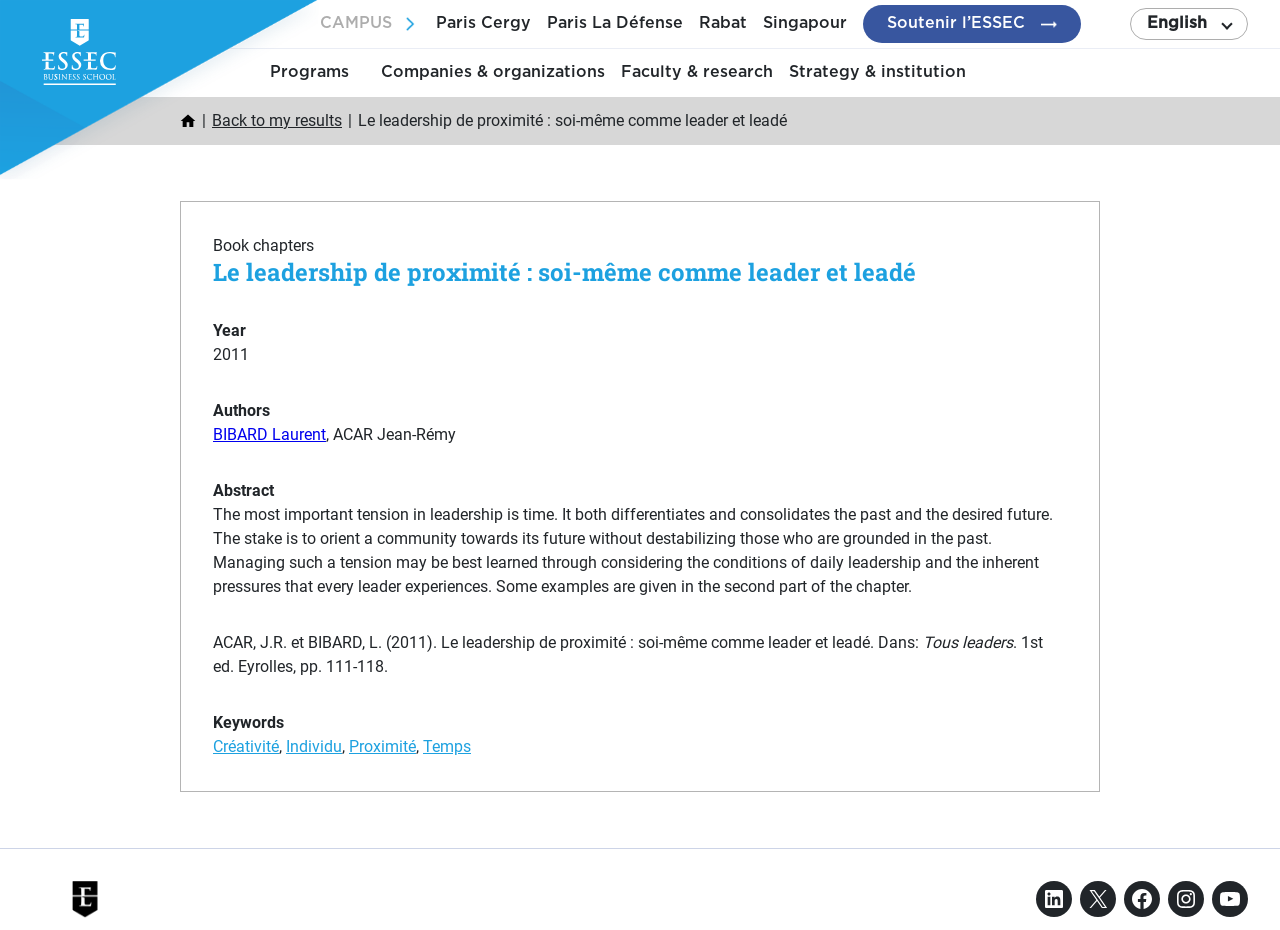Find the bounding box coordinates of the element I should click to carry out the following instruction: "Click on the 'Créativité' keyword".

[0.166, 0.792, 0.218, 0.813]